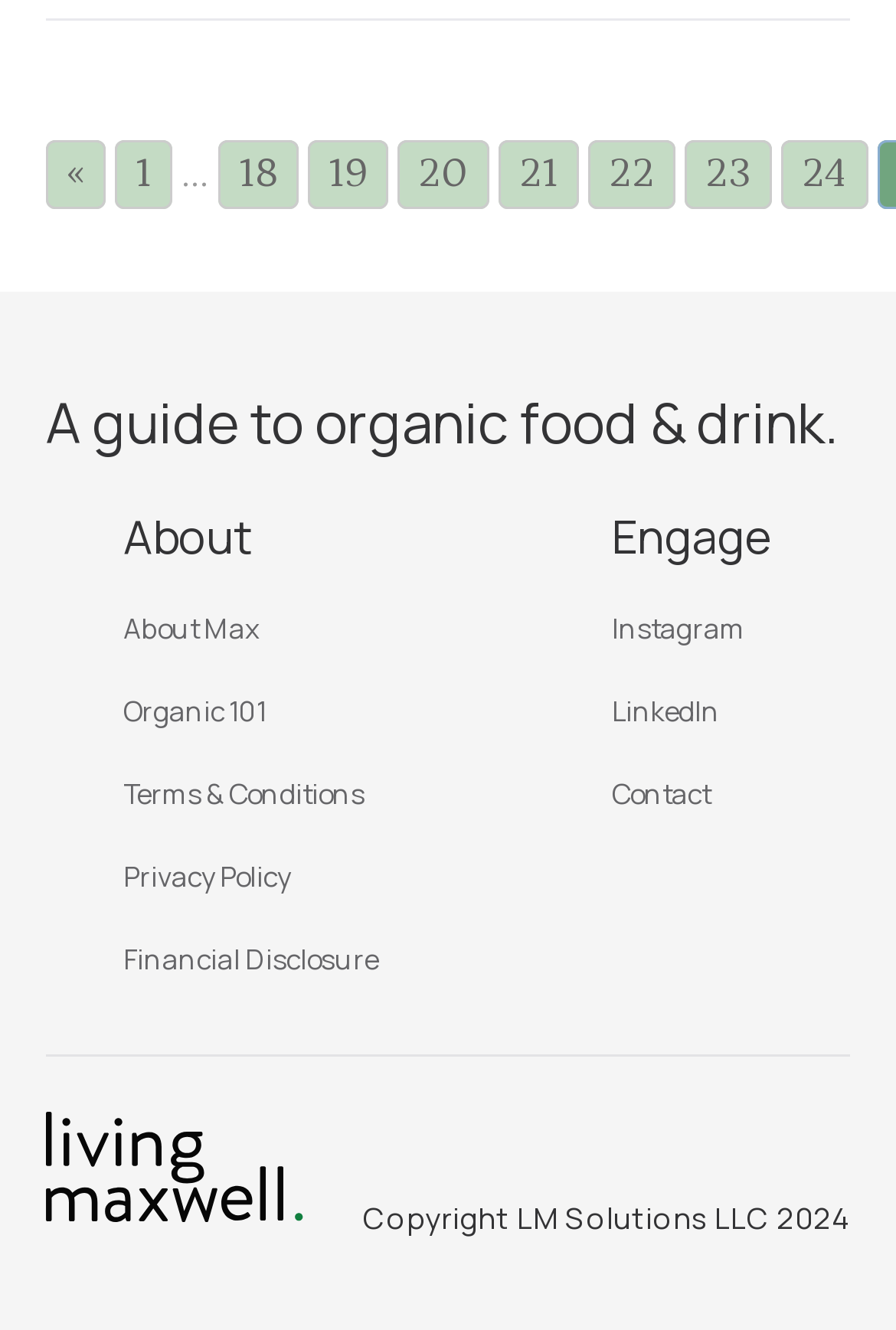Find the bounding box coordinates for the HTML element described as: "«". The coordinates should consist of four float values between 0 and 1, i.e., [left, top, right, bottom].

[0.051, 0.105, 0.118, 0.157]